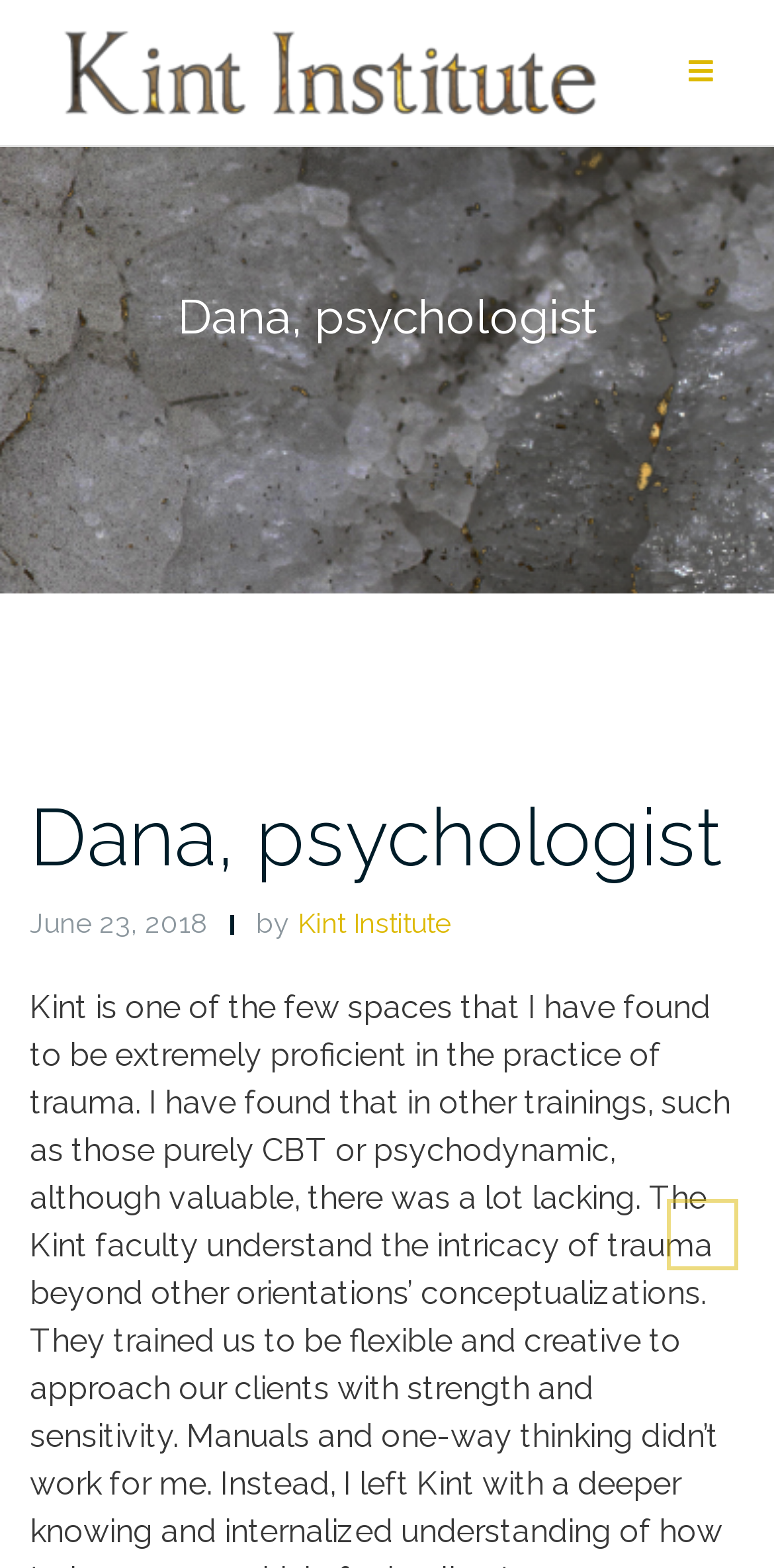Given the element description: "alt="Kint Institute"", predict the bounding box coordinates of the UI element it refers to, using four float numbers between 0 and 1, i.e., [left, top, right, bottom].

[0.077, 0.013, 0.773, 0.08]